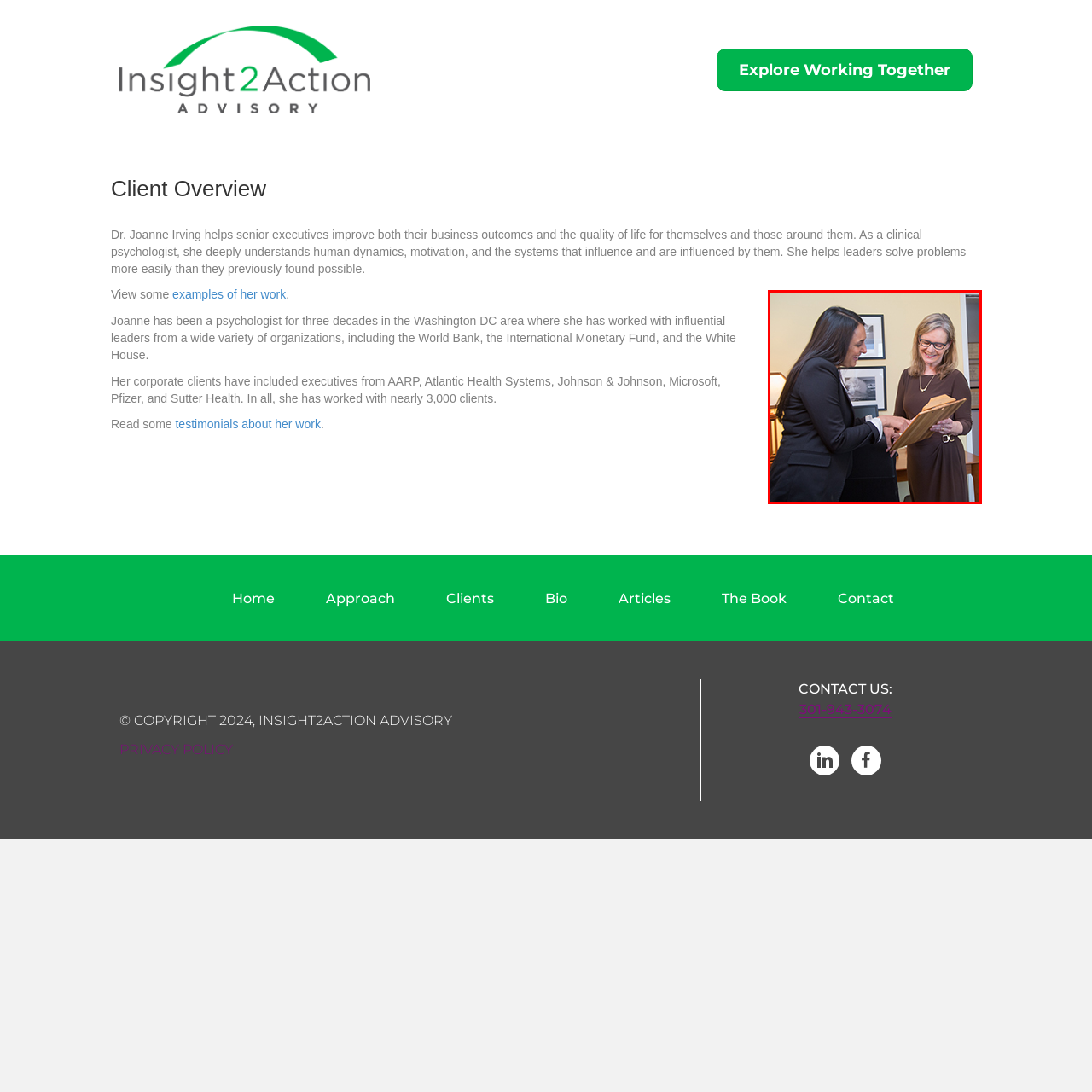What type of atmosphere is depicted in the office setting?
Study the image within the red bounding box and deliver a detailed answer.

The caption describes the scene as having a collaborative and supportive atmosphere, which is evident from the thoughtful discussion between the two professionals and the way they are engaged with each other.